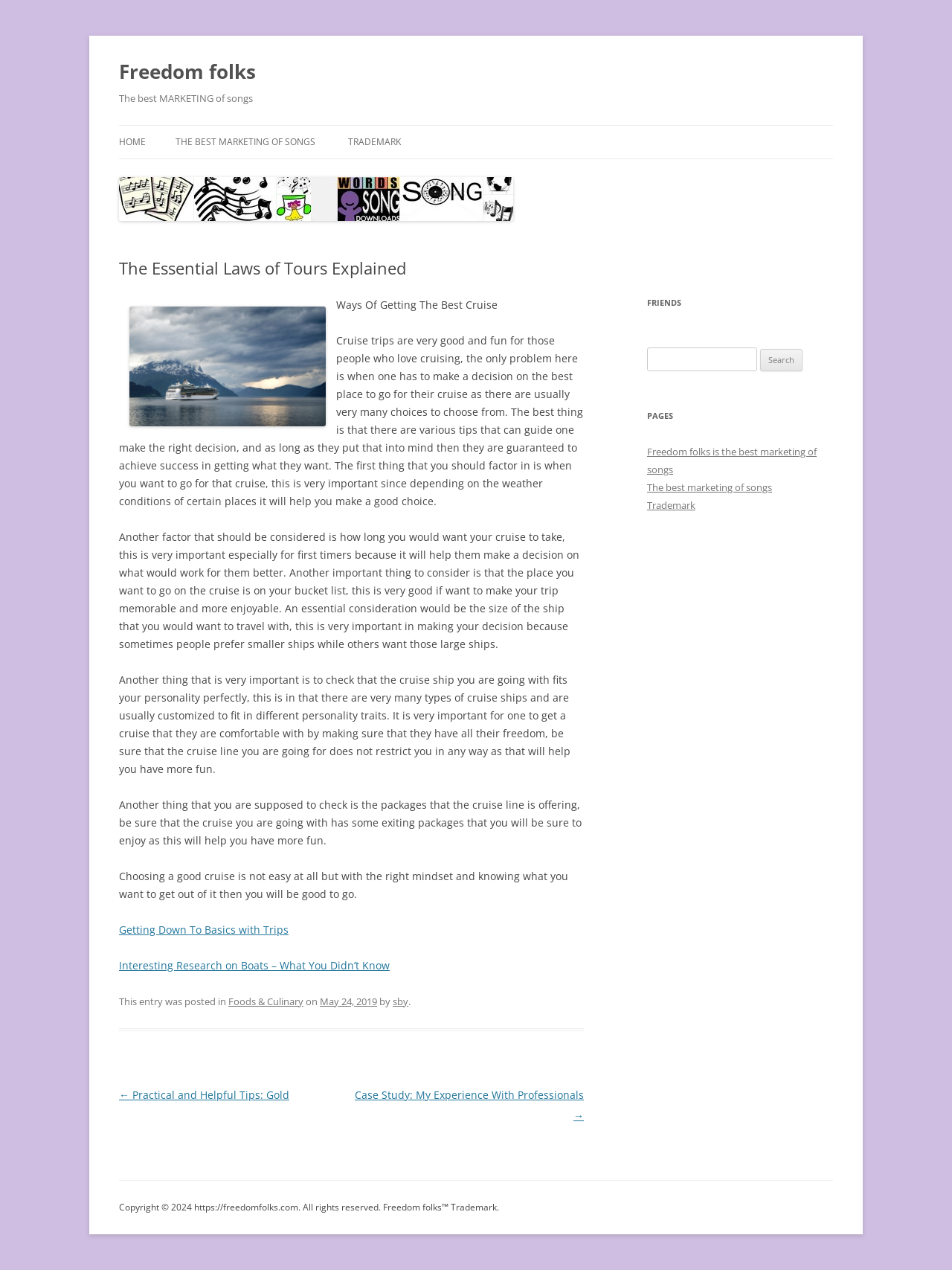Kindly determine the bounding box coordinates for the clickable area to achieve the given instruction: "Click on the HOME link".

[0.125, 0.099, 0.153, 0.125]